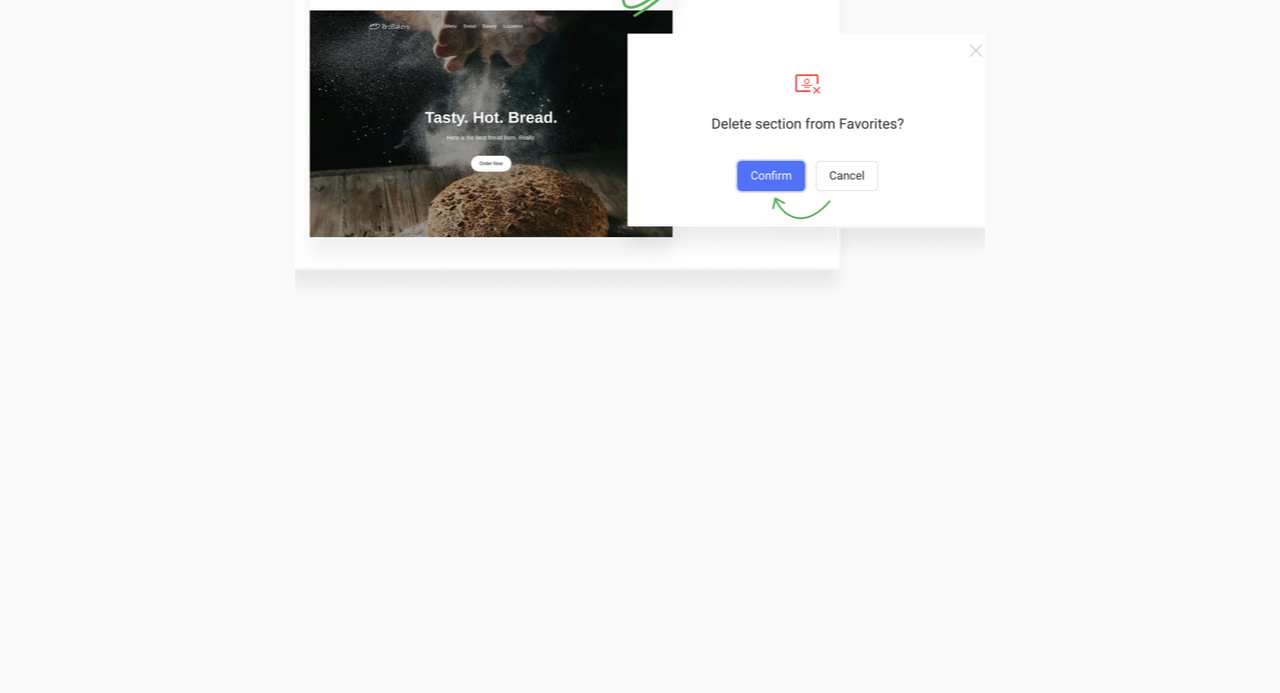Locate the bounding box coordinates of the element to click to perform the following action: 'Visit Help'. The coordinates should be given as four float values between 0 and 1, in the form of [left, top, right, bottom].

[0.285, 0.694, 0.308, 0.73]